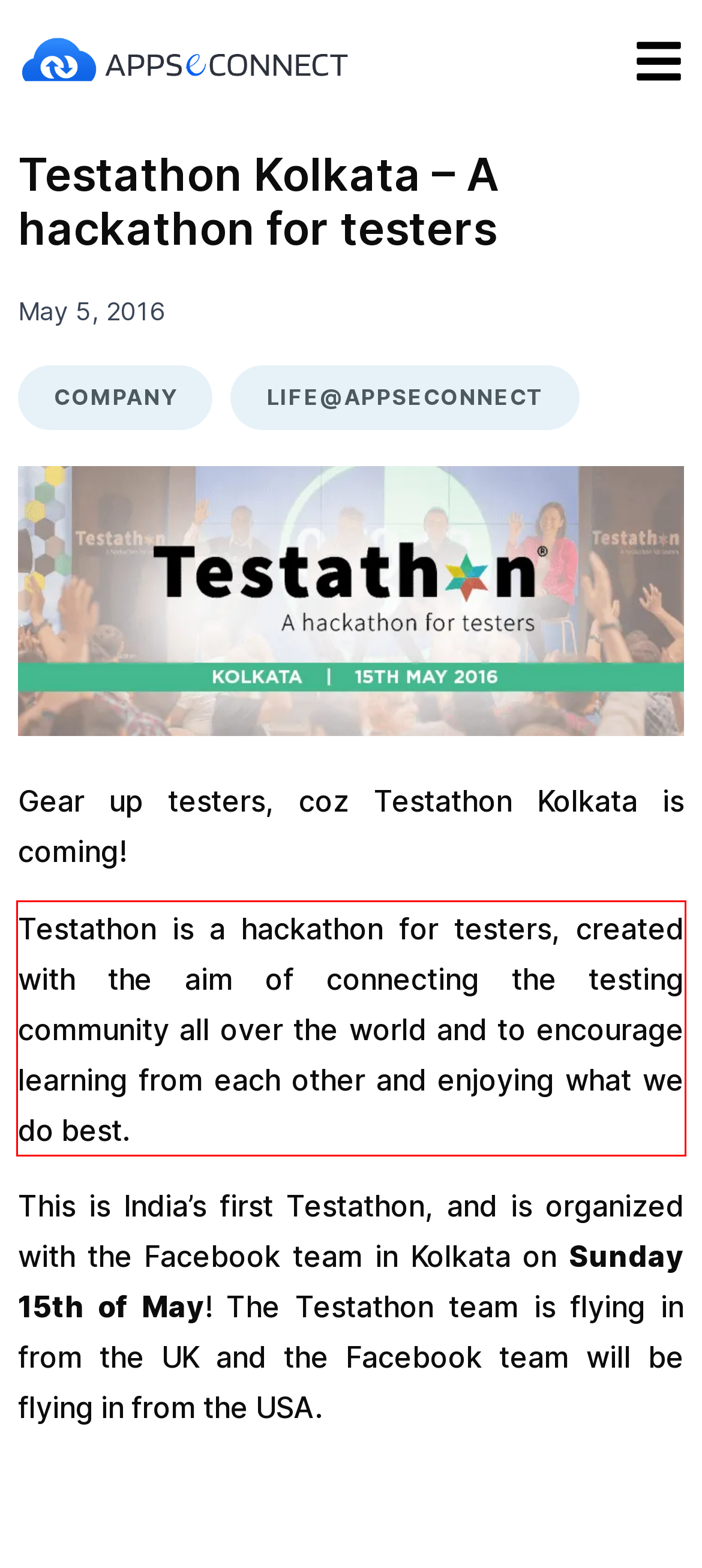Given a screenshot of a webpage, locate the red bounding box and extract the text it encloses.

Testathon is a hackathon for testers, created with the aim of connecting the testing community all over the world and to encourage learning from each other and enjoying what we do best.